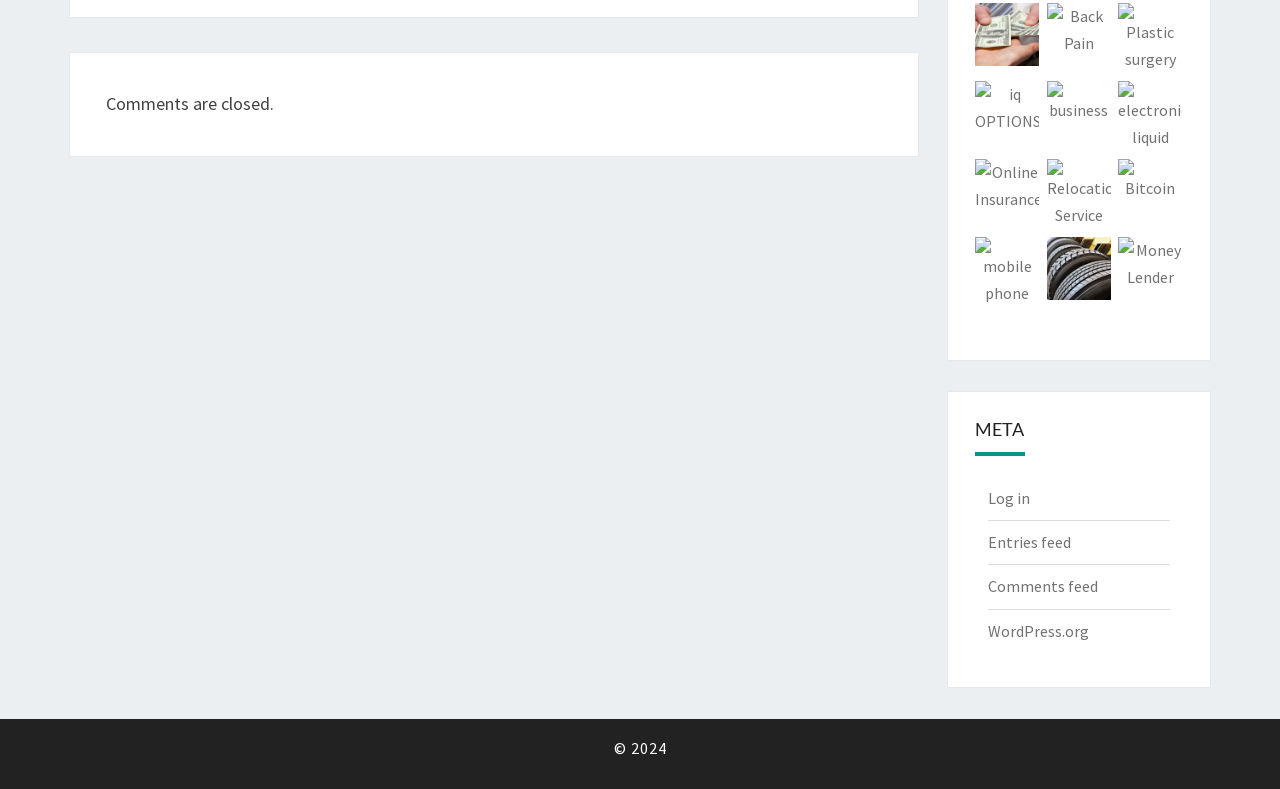Can you find the bounding box coordinates of the area I should click to execute the following instruction: "Explore the 'Bitcoin' image"?

[0.874, 0.201, 0.924, 0.256]